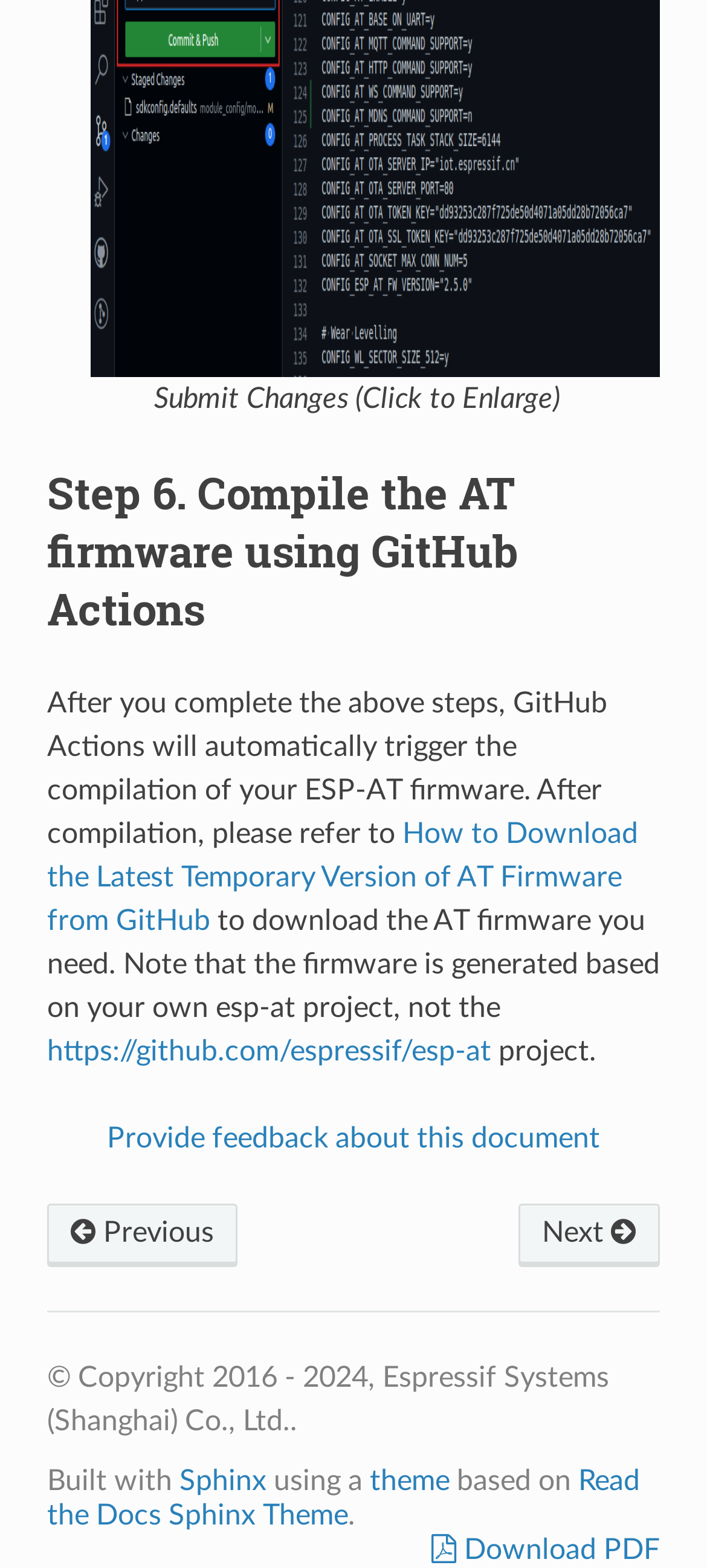Identify the bounding box of the HTML element described here: "Sphinx". Provide the coordinates as four float numbers between 0 and 1: [left, top, right, bottom].

[0.254, 0.935, 0.377, 0.954]